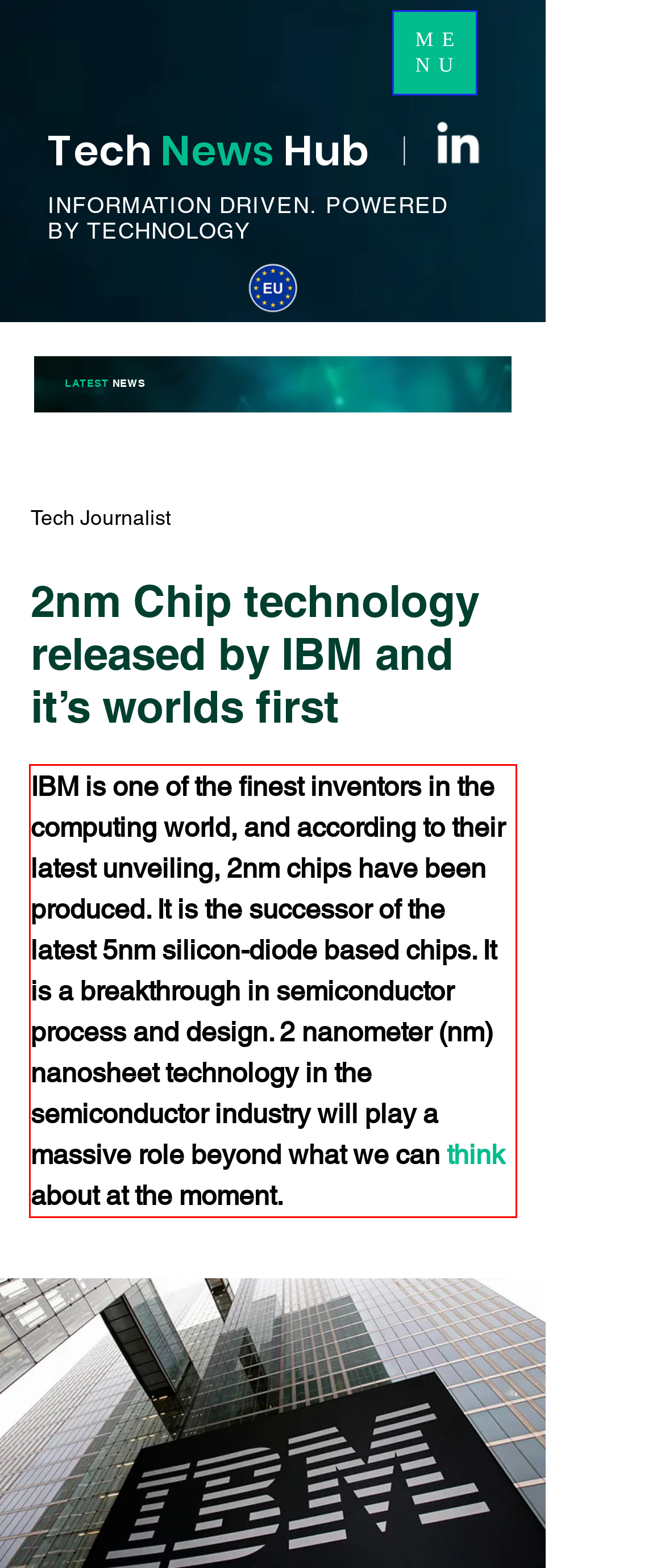You are given a screenshot with a red rectangle. Identify and extract the text within this red bounding box using OCR.

IBM is one of the finest inventors in the computing world, and according to their latest unveiling, 2nm chips have been produced. It is the successor of the latest 5nm silicon-diode based chips. It is a breakthrough in semiconductor process and design. 2 nanometer (nm) nanosheet technology in the semiconductor industry will play a massive role beyond what we can think about at the moment.